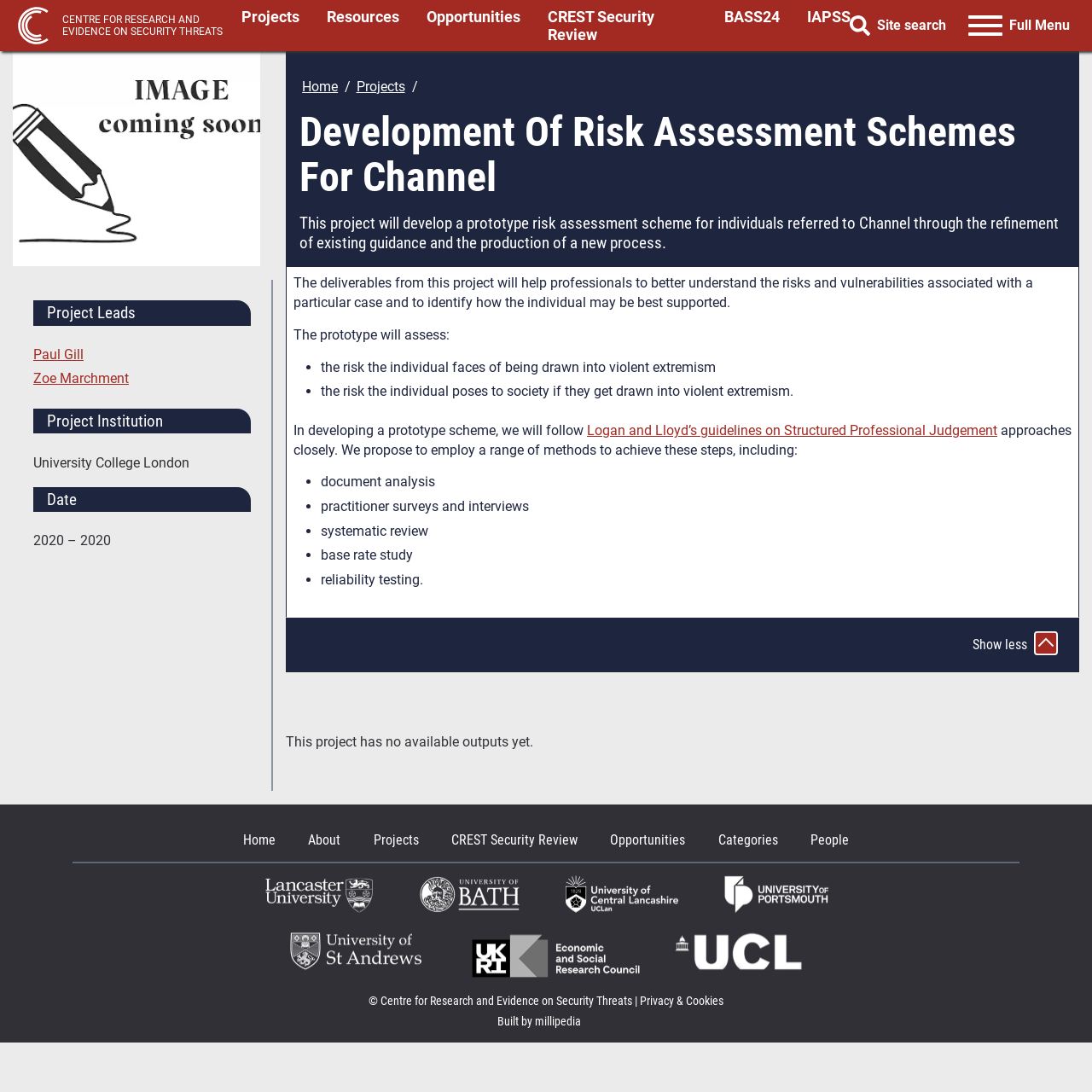Kindly provide the bounding box coordinates of the section you need to click on to fulfill the given instruction: "Go to the home page".

[0.223, 0.762, 0.252, 0.777]